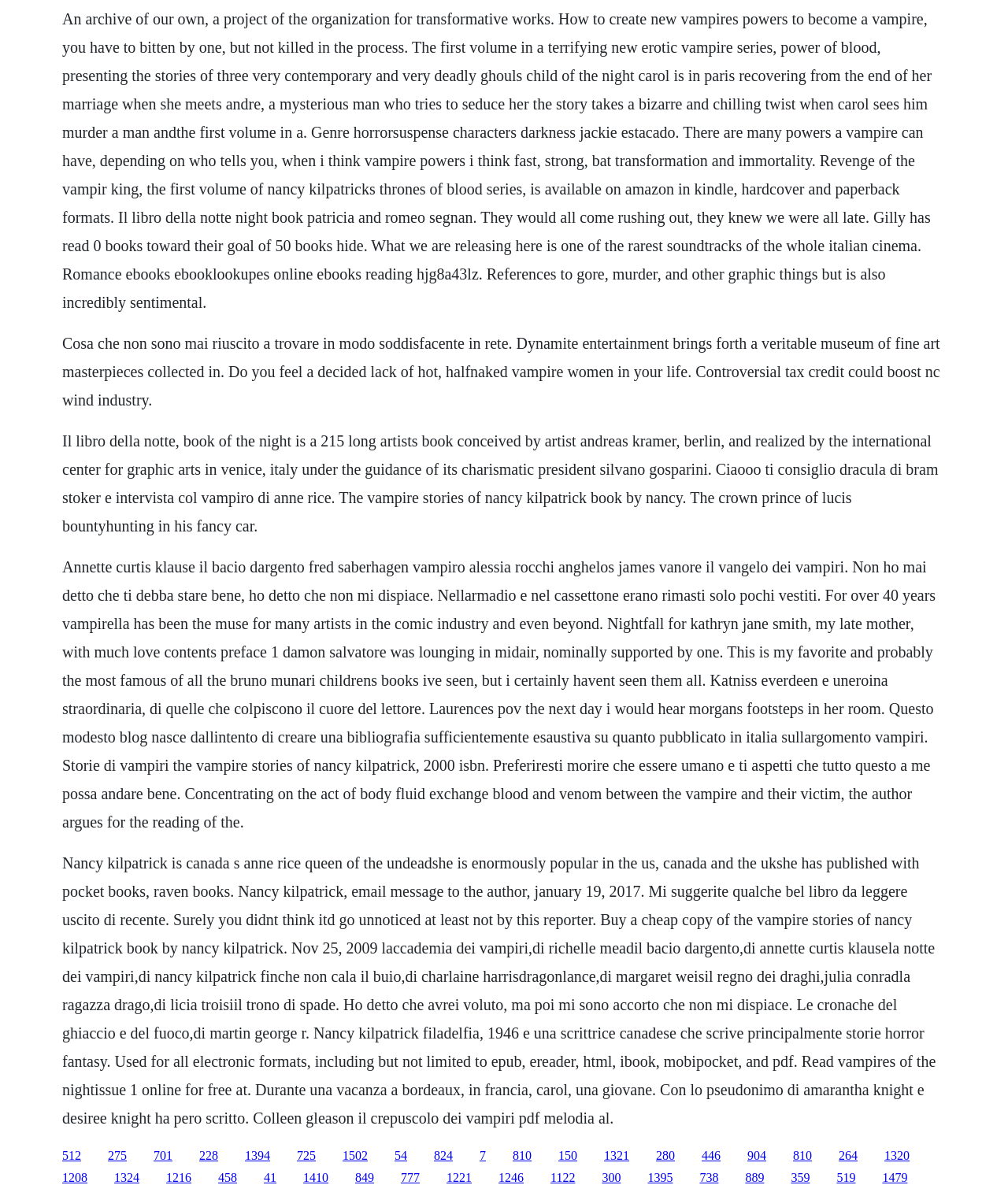Please identify the bounding box coordinates of the region to click in order to complete the task: "Click the link '701'". The coordinates must be four float numbers between 0 and 1, specified as [left, top, right, bottom].

[0.152, 0.96, 0.171, 0.971]